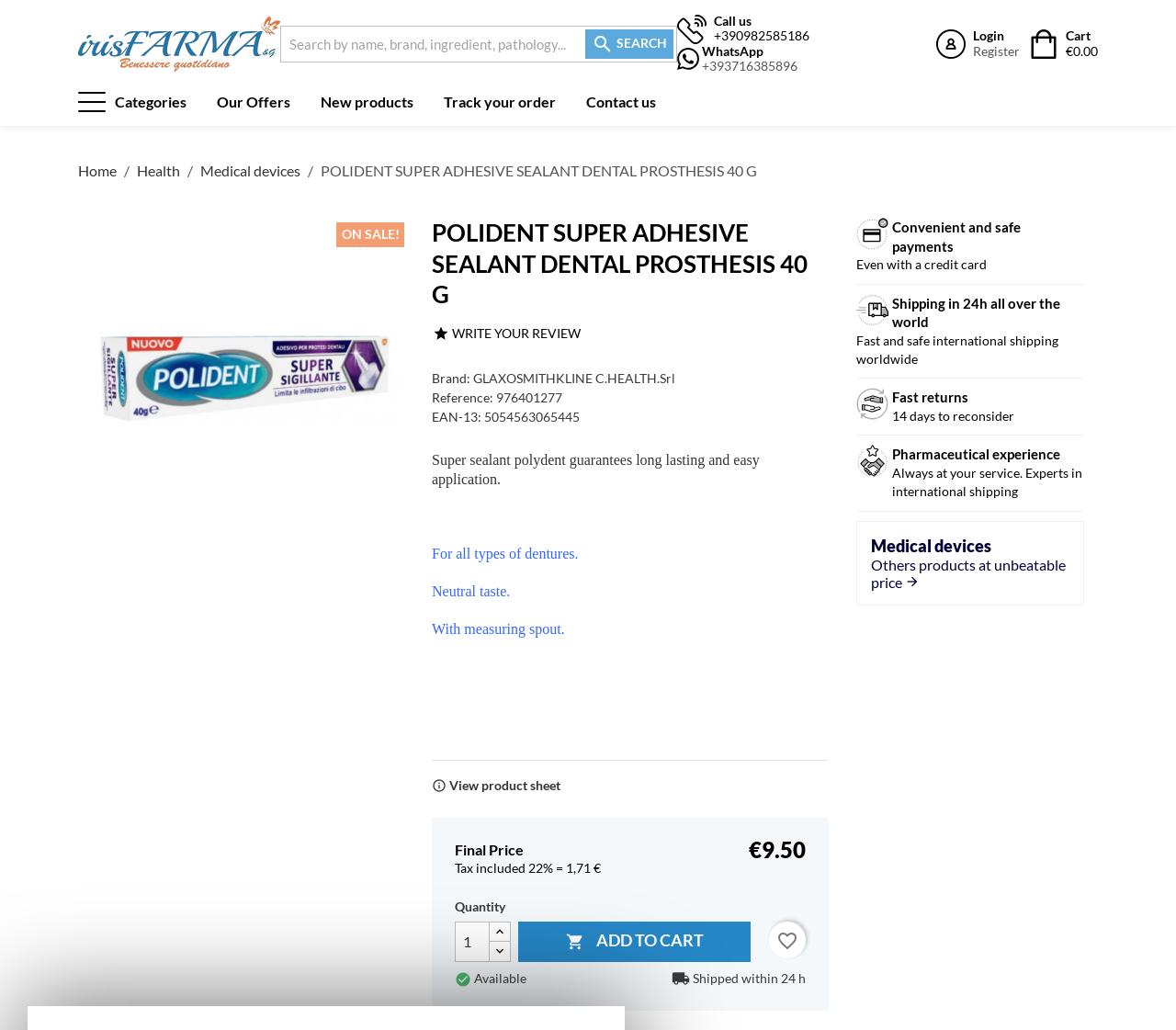Explain the contents of the webpage comprehensively.

This webpage is about a product called Polident Super Adhesive Sealant Dental Prosthesis 40G. At the top, there is a header section with a logo, search bar, and navigation links. Below the header, there is a section with a product title, a "ON SALE!" label, and a brief description of the product.

To the left of the product title, there is a section with a button to write a review and a rating system. Below this section, there are details about the product, including the brand, reference number, and EAN-13 code.

The product description is divided into several sections, including its features, such as neutral taste and a measuring spout, and its benefits, such as long-lasting and easy application. There is also a section with a separator line, followed by a link to view the product sheet.

The webpage also displays the final price of the product, including tax, and a section to select the quantity. There are buttons to add the product to the cart, favorite the product, and a label indicating that the product is available and will be shipped within 24 hours.

At the bottom of the page, there are three sections with images and text, highlighting the convenience and safety of payments, fast and safe international shipping, and fast returns. Finally, there is a section with a link to other medical devices at unbeatable prices.